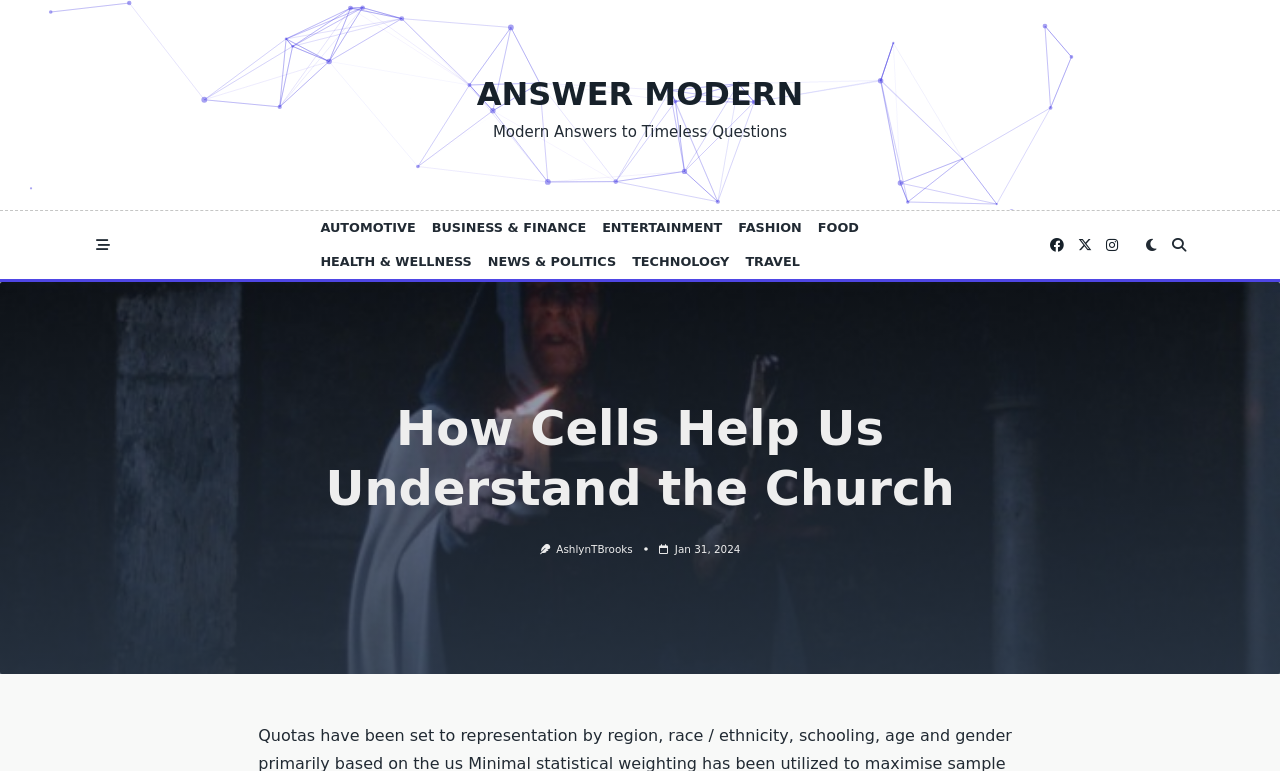Please provide the bounding box coordinates for the element that needs to be clicked to perform the following instruction: "Search for something". The coordinates should be given as four float numbers between 0 and 1, i.e., [left, top, right, bottom].

None